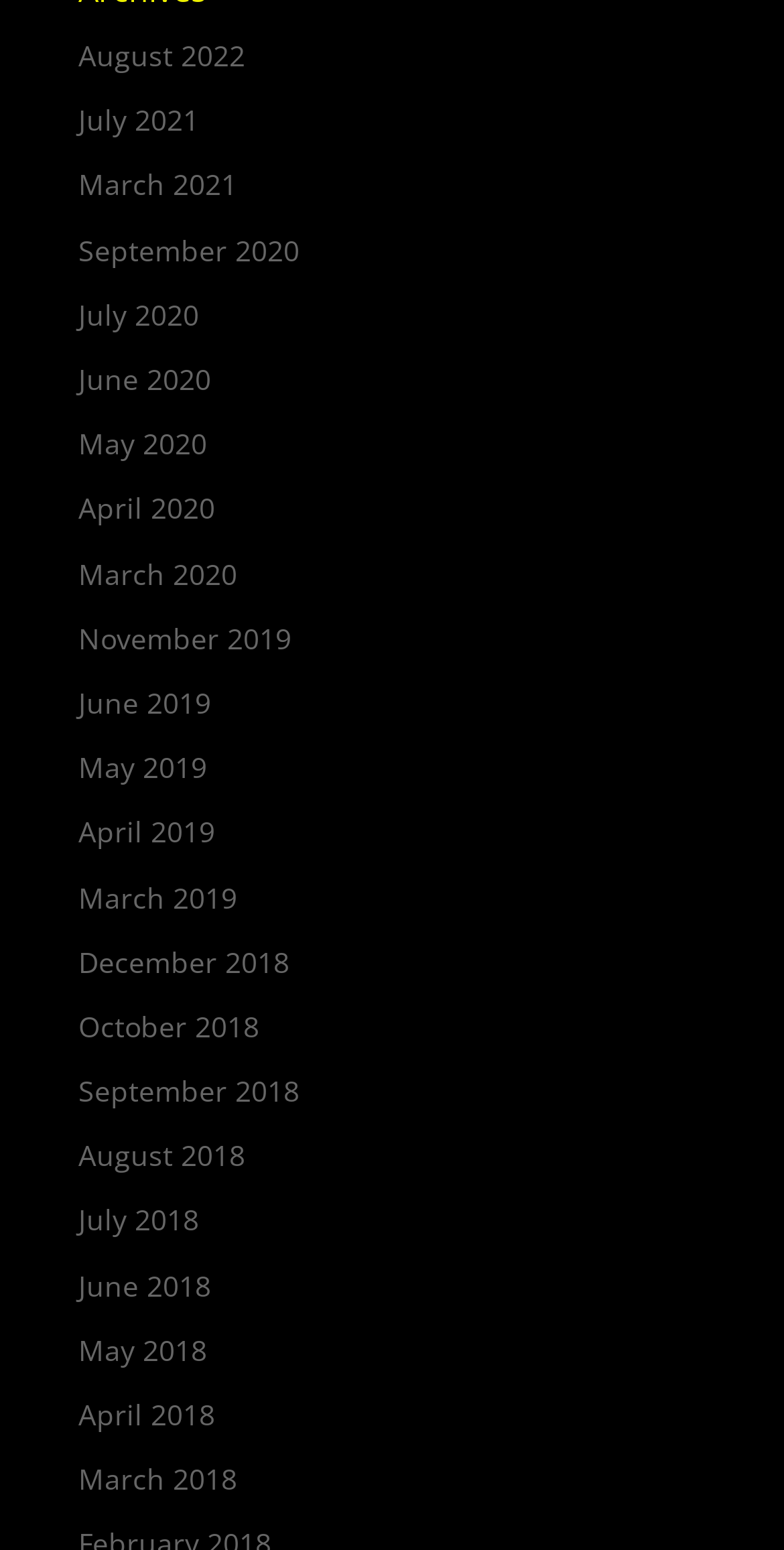Provide a single word or phrase answer to the question: 
What is the latest month available on this webpage?

August 2022